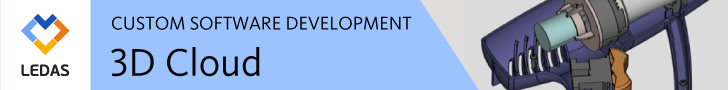What is the logo displayed on the left?
Please analyze the image and answer the question with as much detail as possible.

According to the caption, the LEDAS logo is prominently displayed on the left side of the banner, indicating the company's branding and identity.